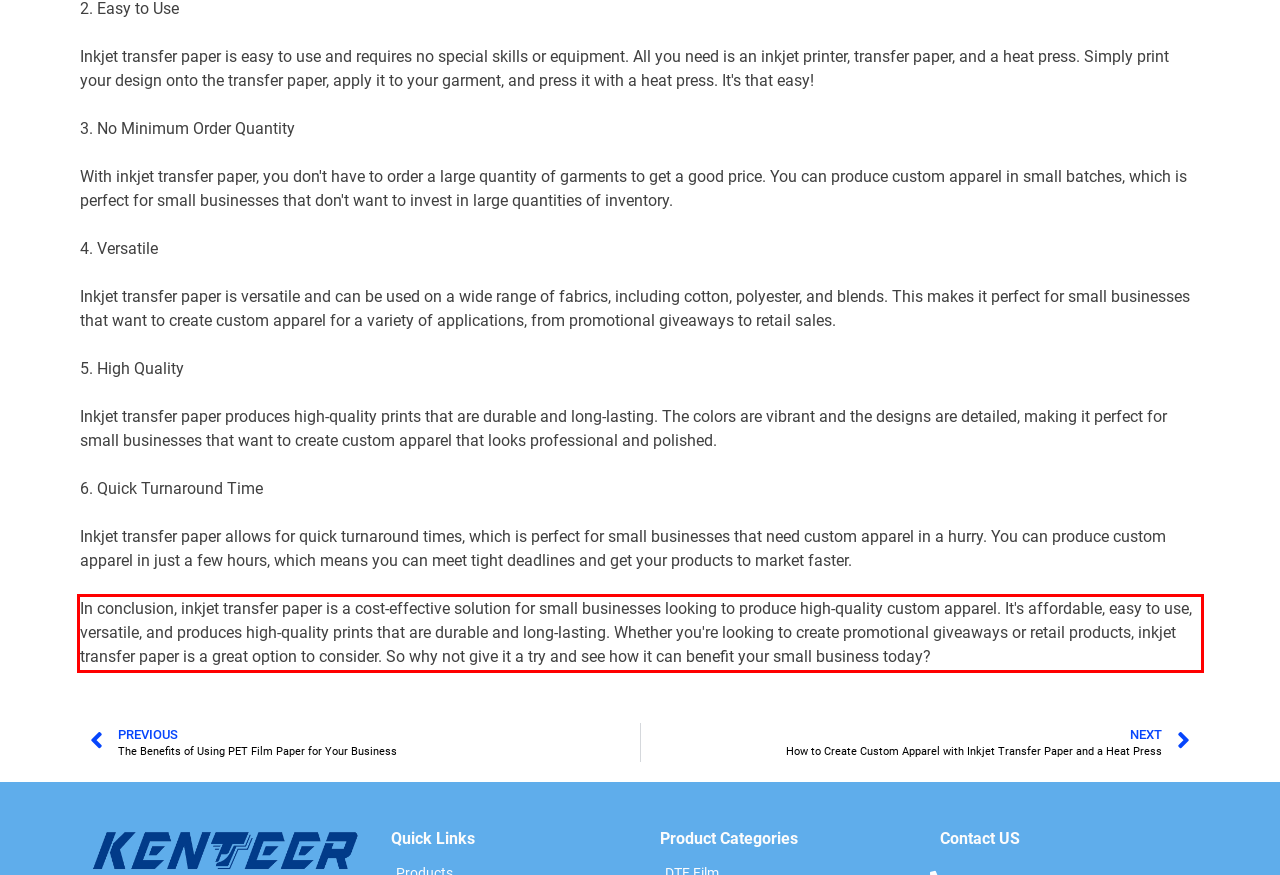Please extract the text content from the UI element enclosed by the red rectangle in the screenshot.

In conclusion, inkjet transfer paper is a cost-effective solution for small businesses looking to produce high-quality custom apparel. It's affordable, easy to use, versatile, and produces high-quality prints that are durable and long-lasting. Whether you're looking to create promotional giveaways or retail products, inkjet transfer paper is a great option to consider. So why not give it a try and see how it can benefit your small business today?